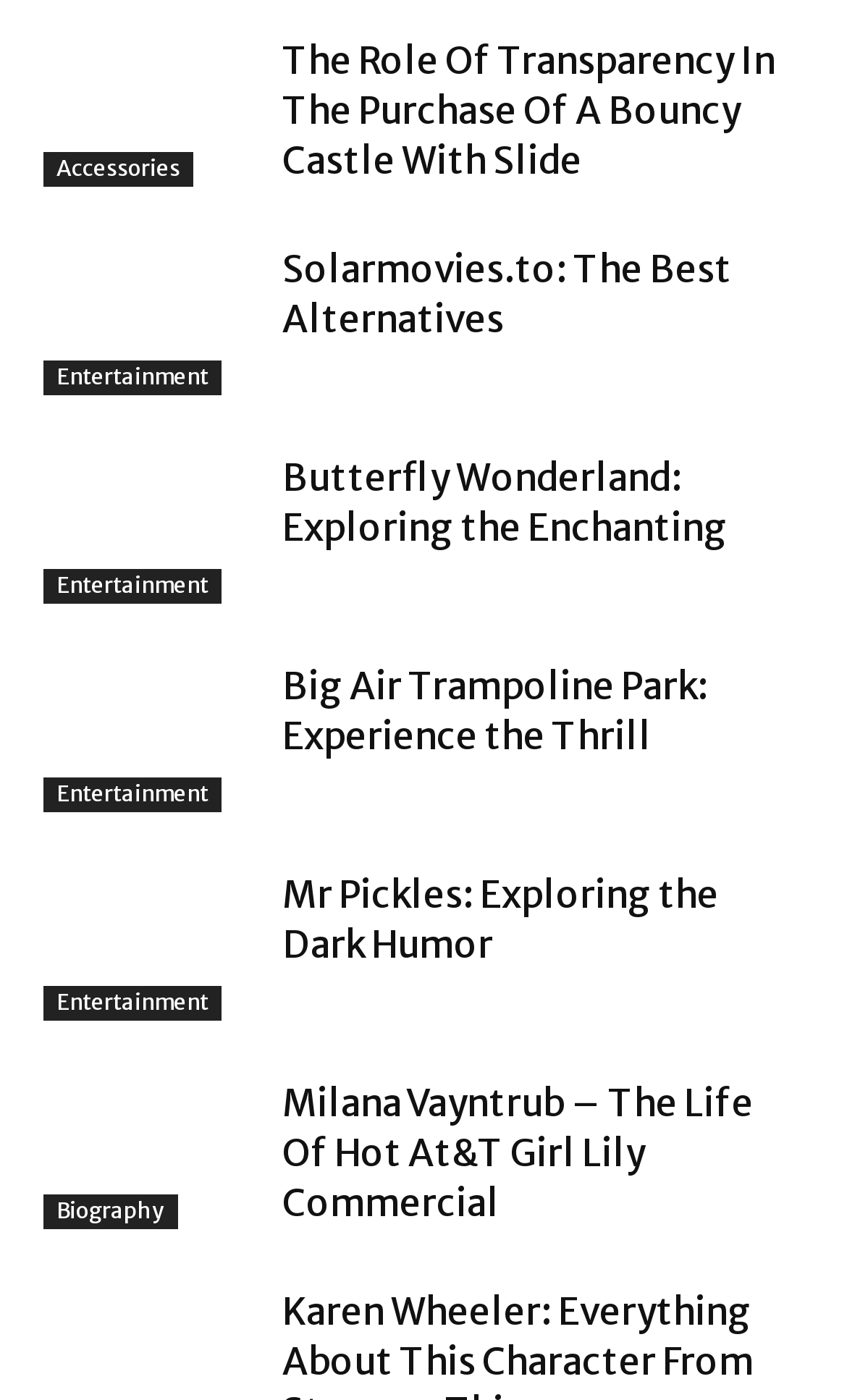Identify the bounding box coordinates of the region I need to click to complete this instruction: "Click on Bouncy Castle".

[0.051, 0.026, 0.308, 0.133]